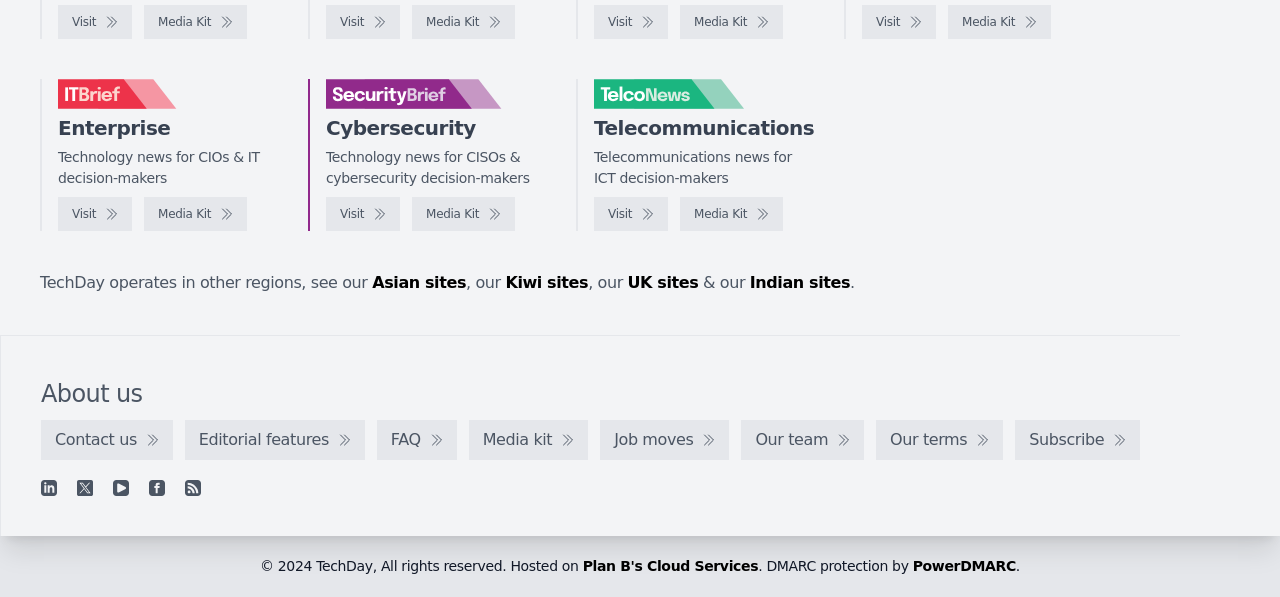Determine the bounding box coordinates for the clickable element to execute this instruction: "Check About us". Provide the coordinates as four float numbers between 0 and 1, i.e., [left, top, right, bottom].

[0.032, 0.637, 0.111, 0.683]